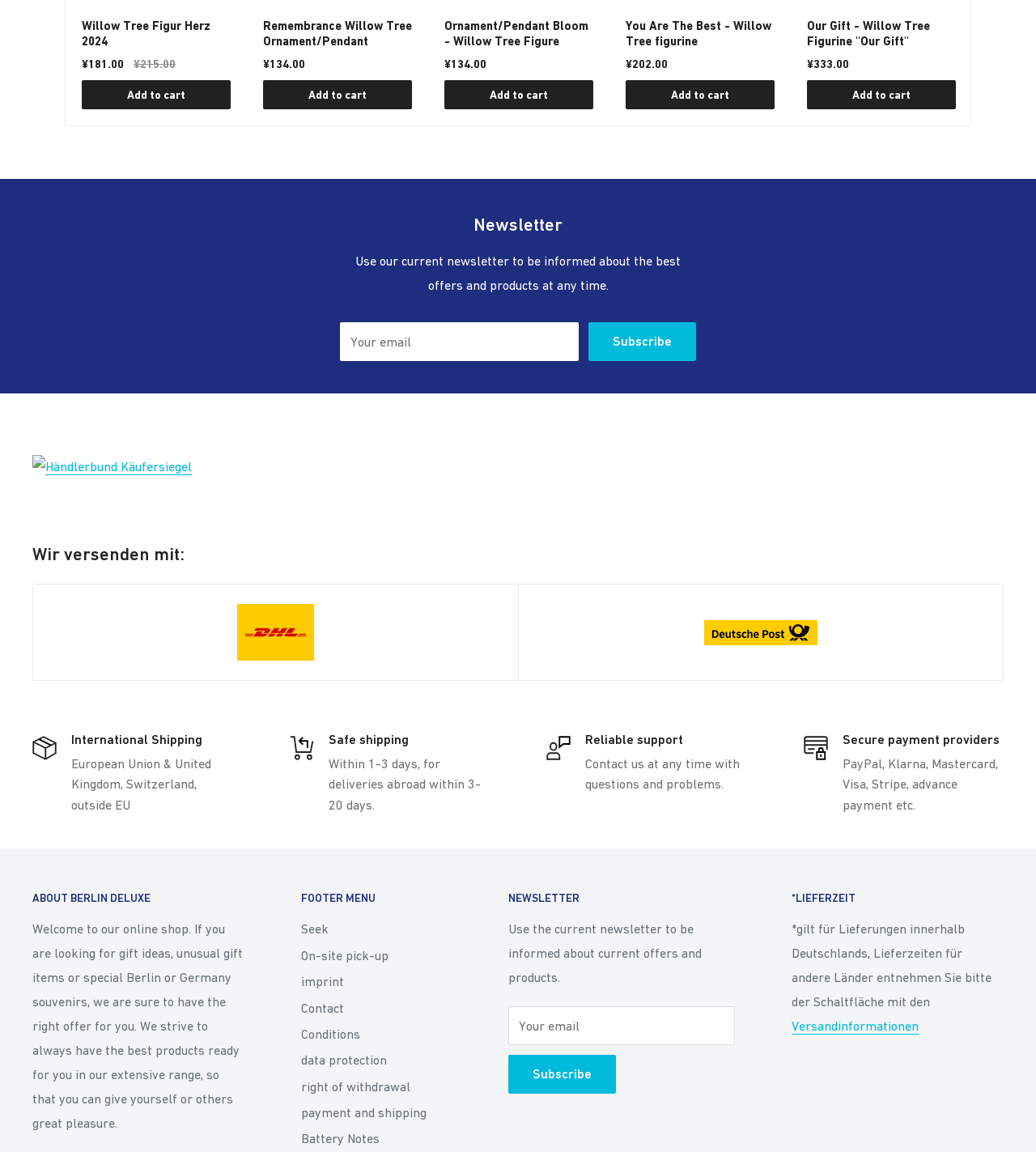What is the theme of the online shop?
Provide a one-word or short-phrase answer based on the image.

Gift ideas and souvenirs